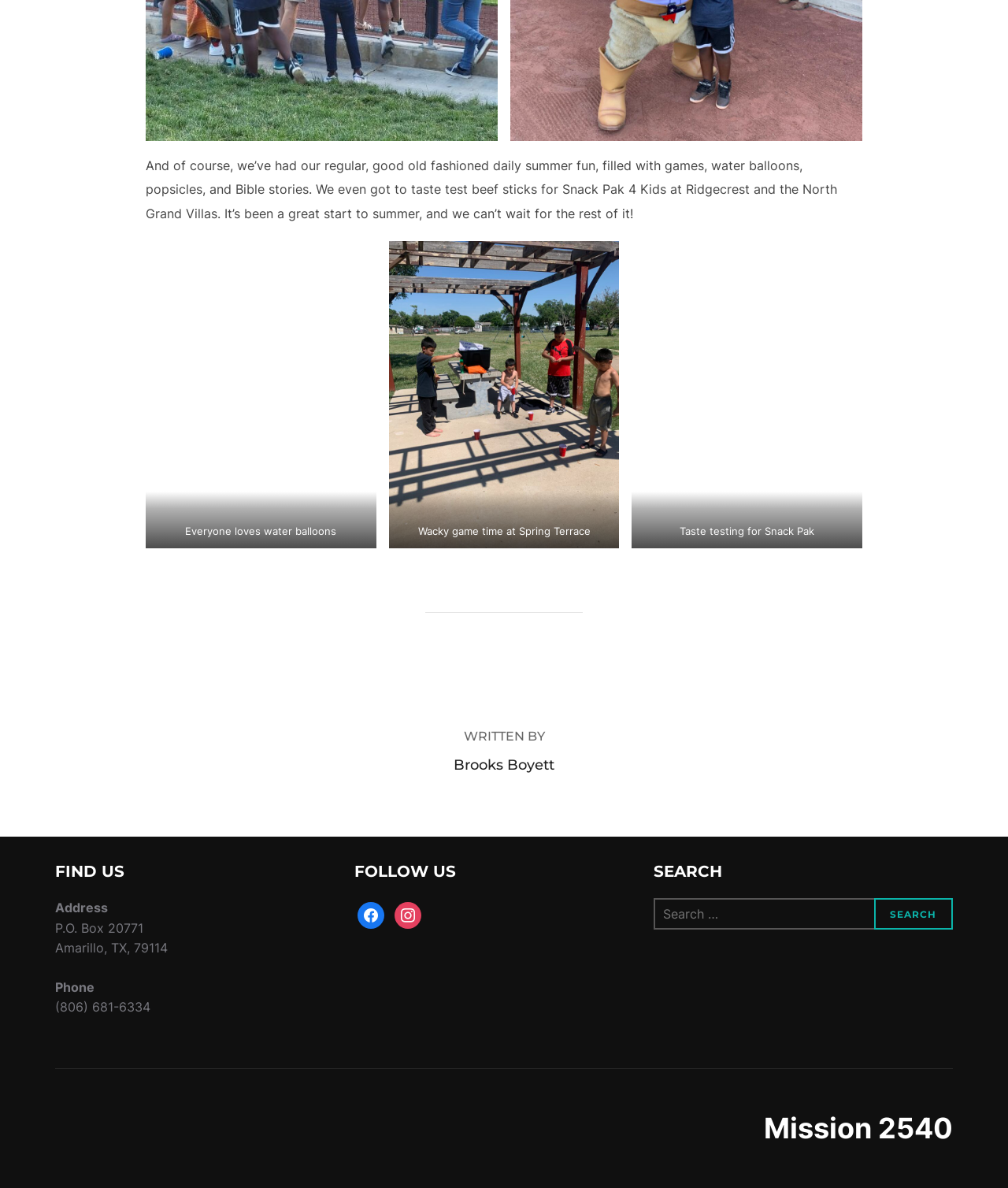Please find the bounding box coordinates of the element that must be clicked to perform the given instruction: "Go to the 'Home' page". The coordinates should be four float numbers from 0 to 1, i.e., [left, top, right, bottom].

None